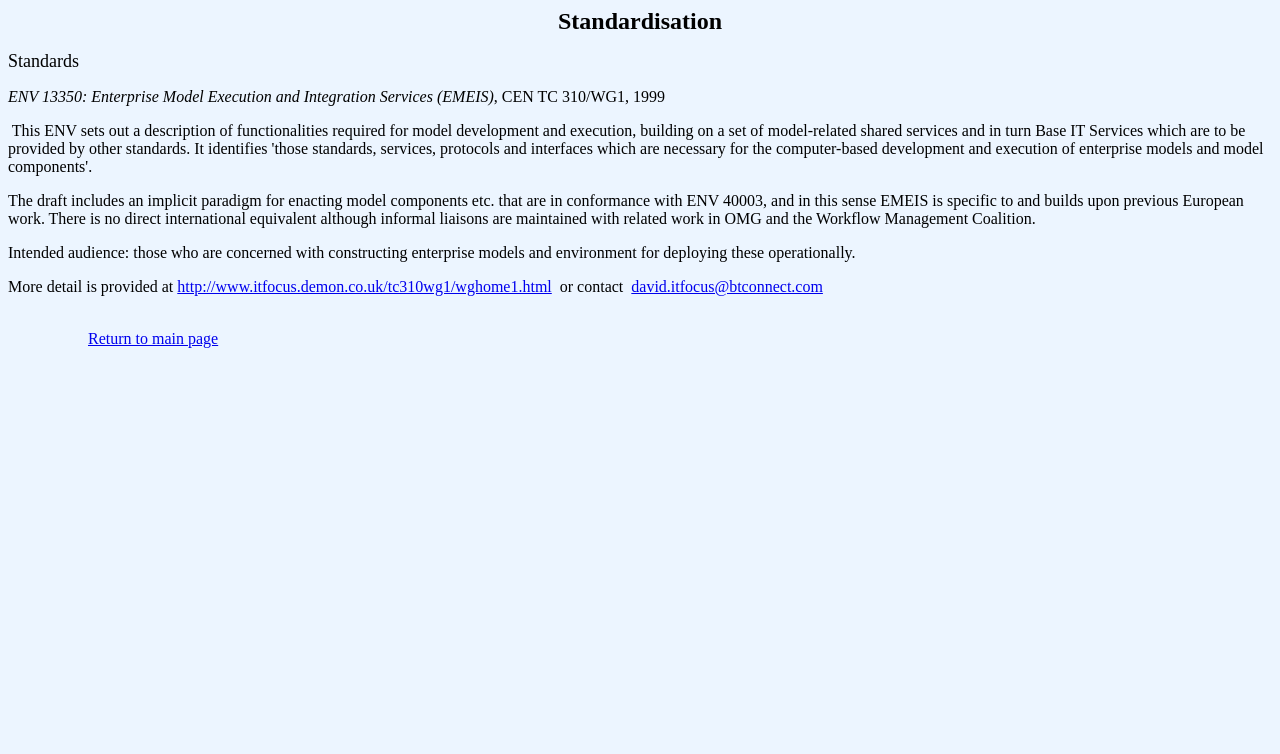Using the given element description, provide the bounding box coordinates (top-left x, top-left y, bottom-right x, bottom-right y) for the corresponding UI element in the screenshot: http://www.itfocus.demon.co.uk/tc310wg1/wghome1.html

[0.139, 0.369, 0.431, 0.391]